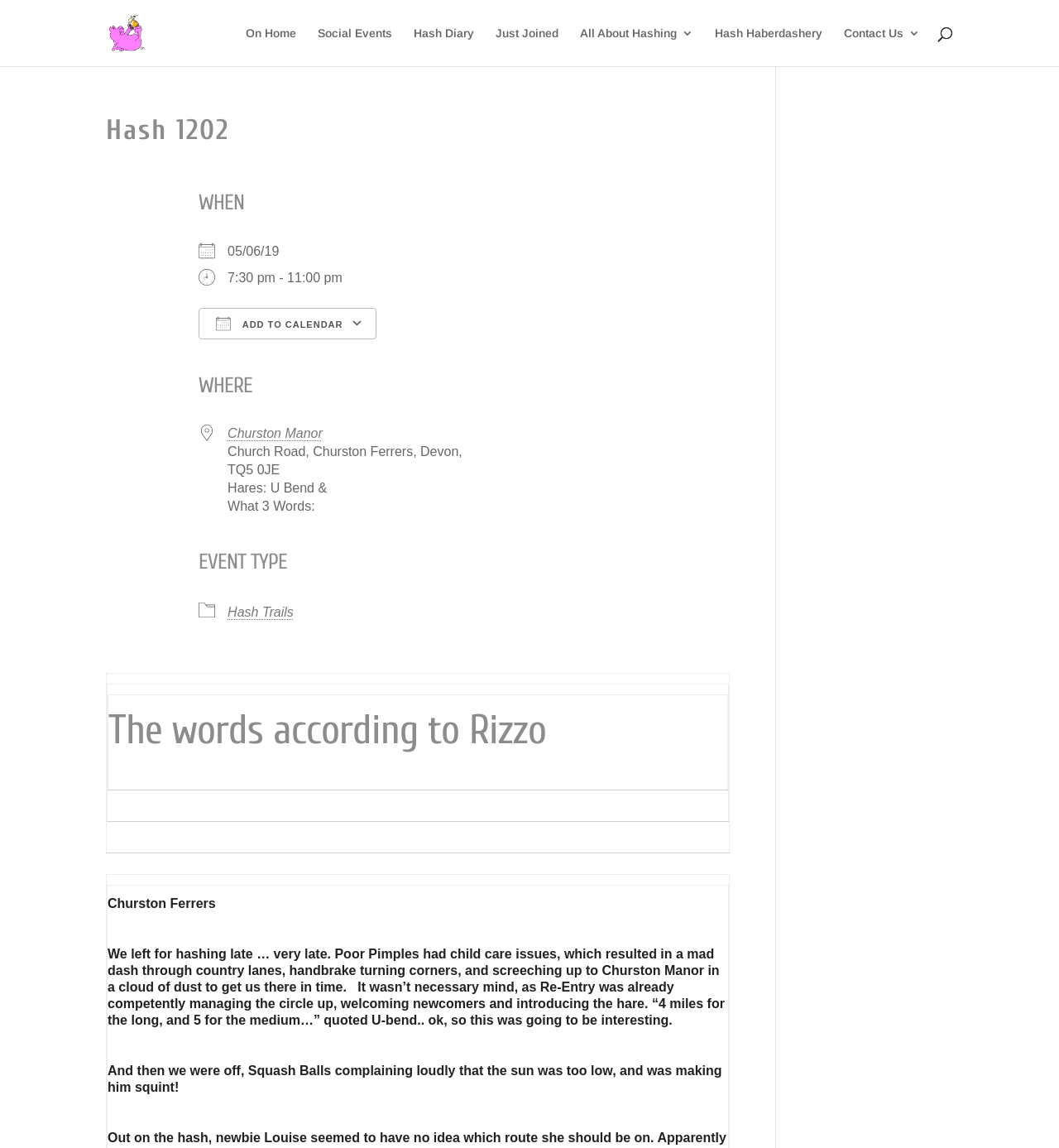Answer with a single word or phrase: 
What is the date of the event?

05/06/19